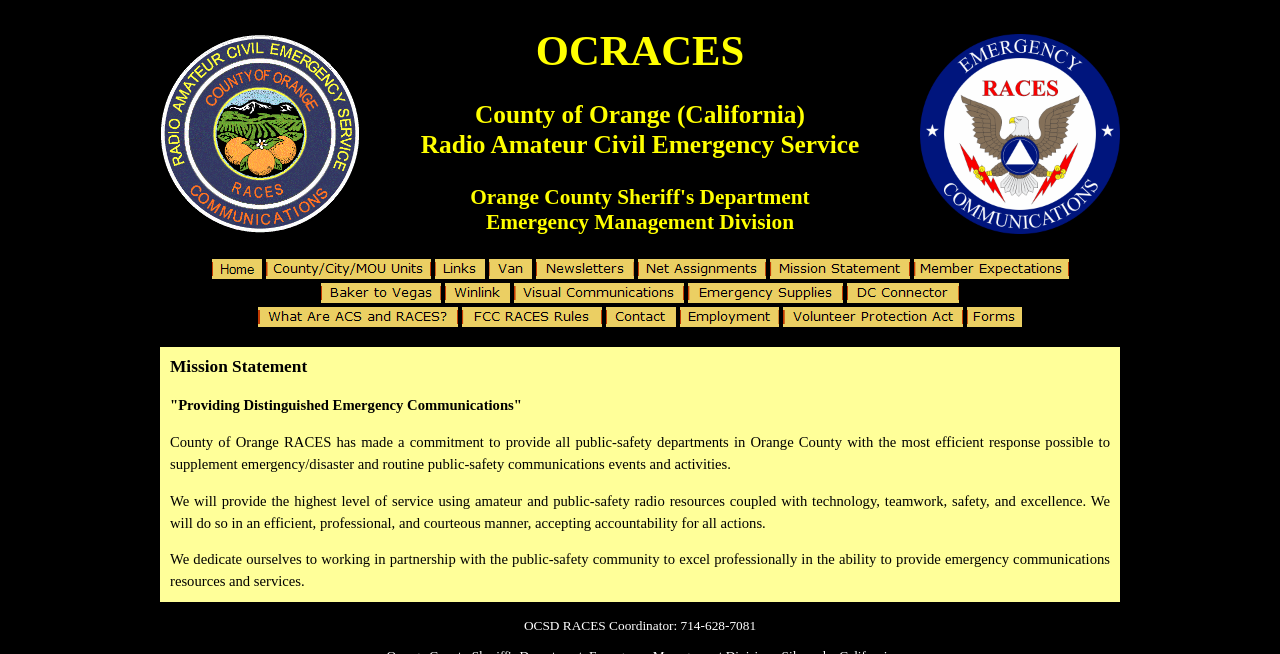Using the description: "industrial applications", identify the bounding box of the corresponding UI element in the screenshot.

None